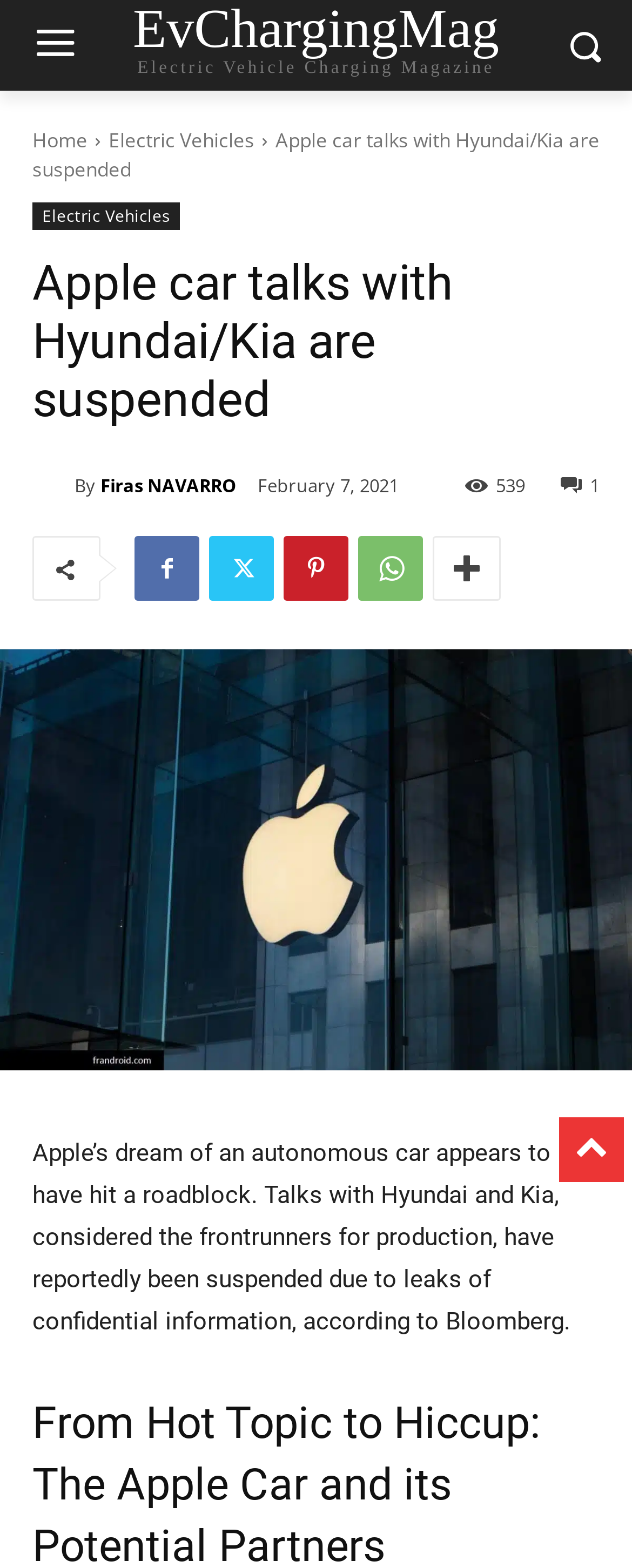Kindly provide the bounding box coordinates of the section you need to click on to fulfill the given instruction: "Click the share button".

[0.887, 0.301, 0.949, 0.316]